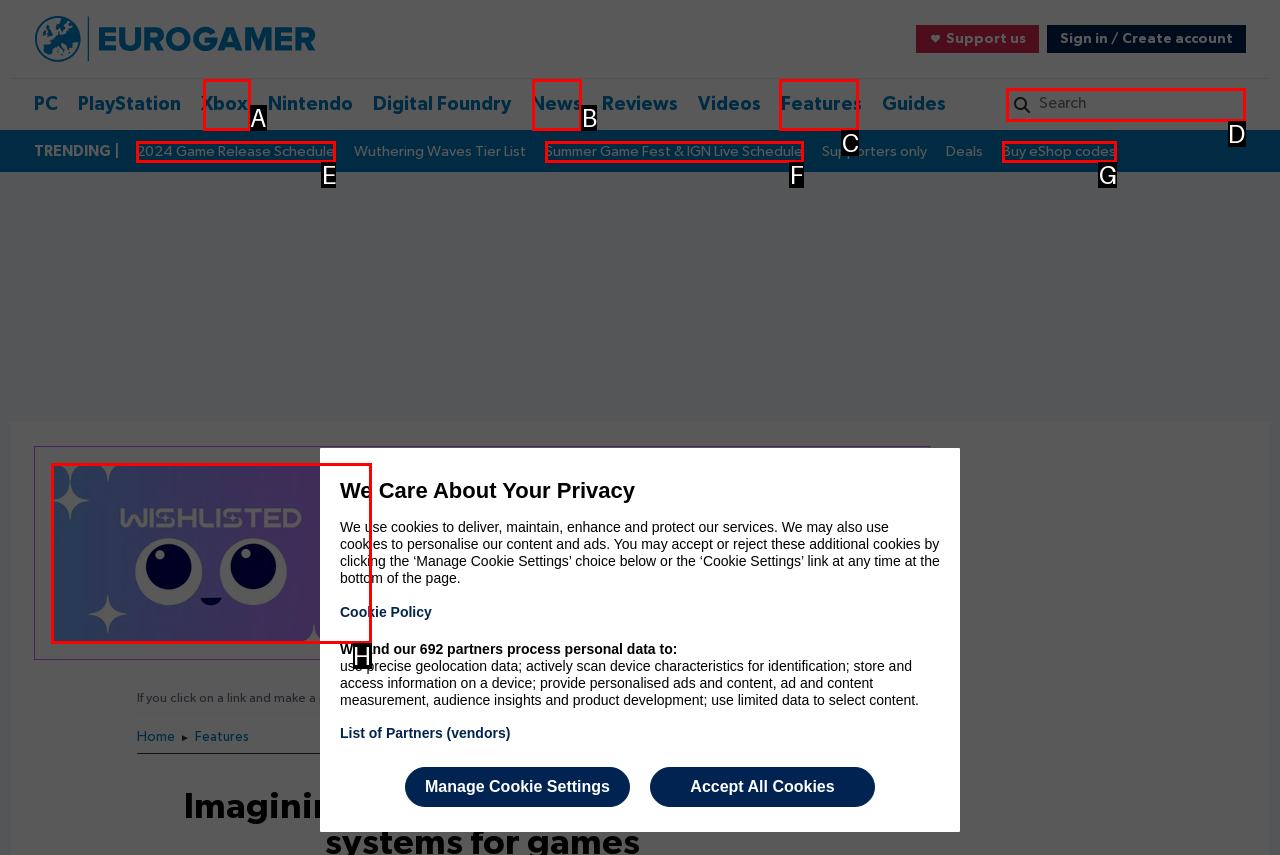Find the correct option to complete this instruction: Click on the link to read about OpenAI using Oracle Cloud Infrastructure. Reply with the corresponding letter.

None